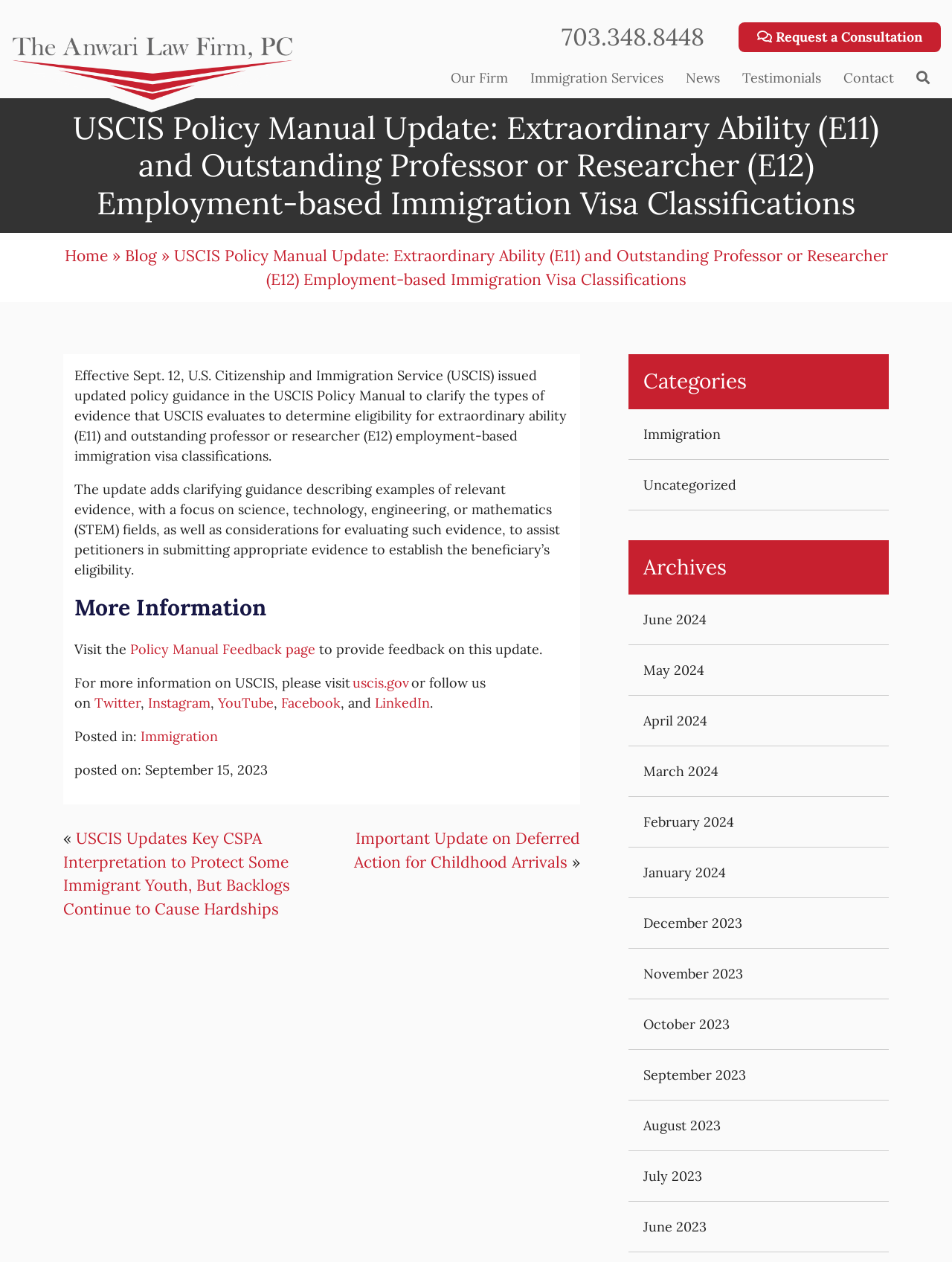Determine the bounding box coordinates of the element's region needed to click to follow the instruction: "Visit the 'Policy Manual Feedback page'". Provide these coordinates as four float numbers between 0 and 1, formatted as [left, top, right, bottom].

[0.137, 0.508, 0.331, 0.521]